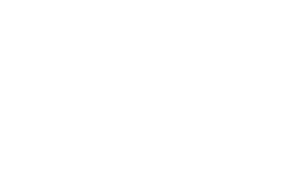Elaborate on the contents of the image in a comprehensive manner.

The image featured prominently in this article represents the logo of "Emerging Risks Media Ltd," a company focused on providing insights and information about various emerging risks, particularly in the insurance sector. The article discusses the formation of a steering group by key figures in the UK insurance industry, aimed at addressing the challenges posed by pandemic coverage. This initiative is a response to widespread criticism regarding the insurance industry’s coverage limitations for pandemic-related claims, highlighting an effort to enhance future preparedness and support for businesses during crises.